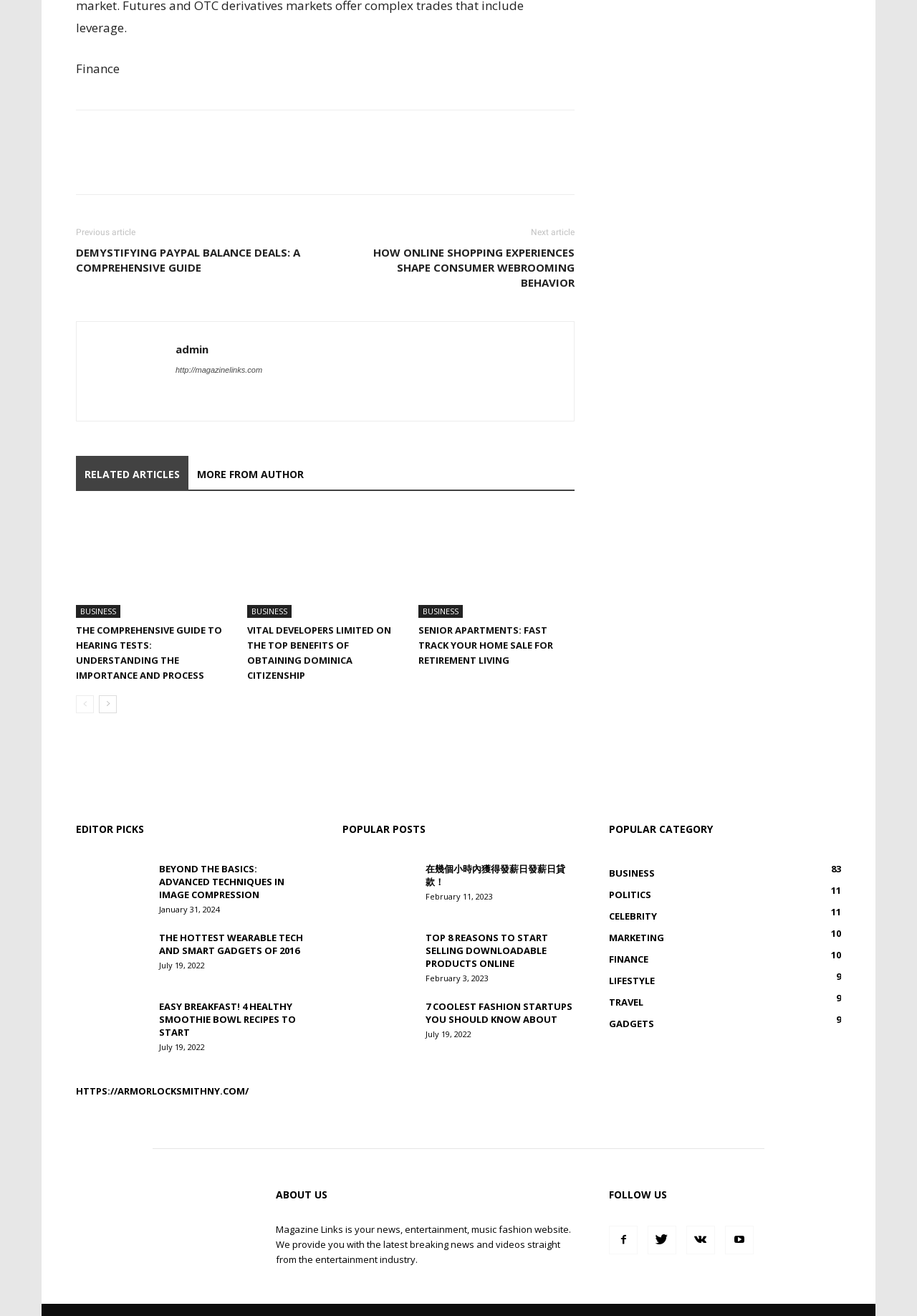Please determine the bounding box coordinates of the element to click in order to execute the following instruction: "Read the article 'DEMYSTIFYING PAYPAL BALANCE DEALS: A COMPREHENSIVE GUIDE'". The coordinates should be four float numbers between 0 and 1, specified as [left, top, right, bottom].

[0.083, 0.186, 0.336, 0.209]